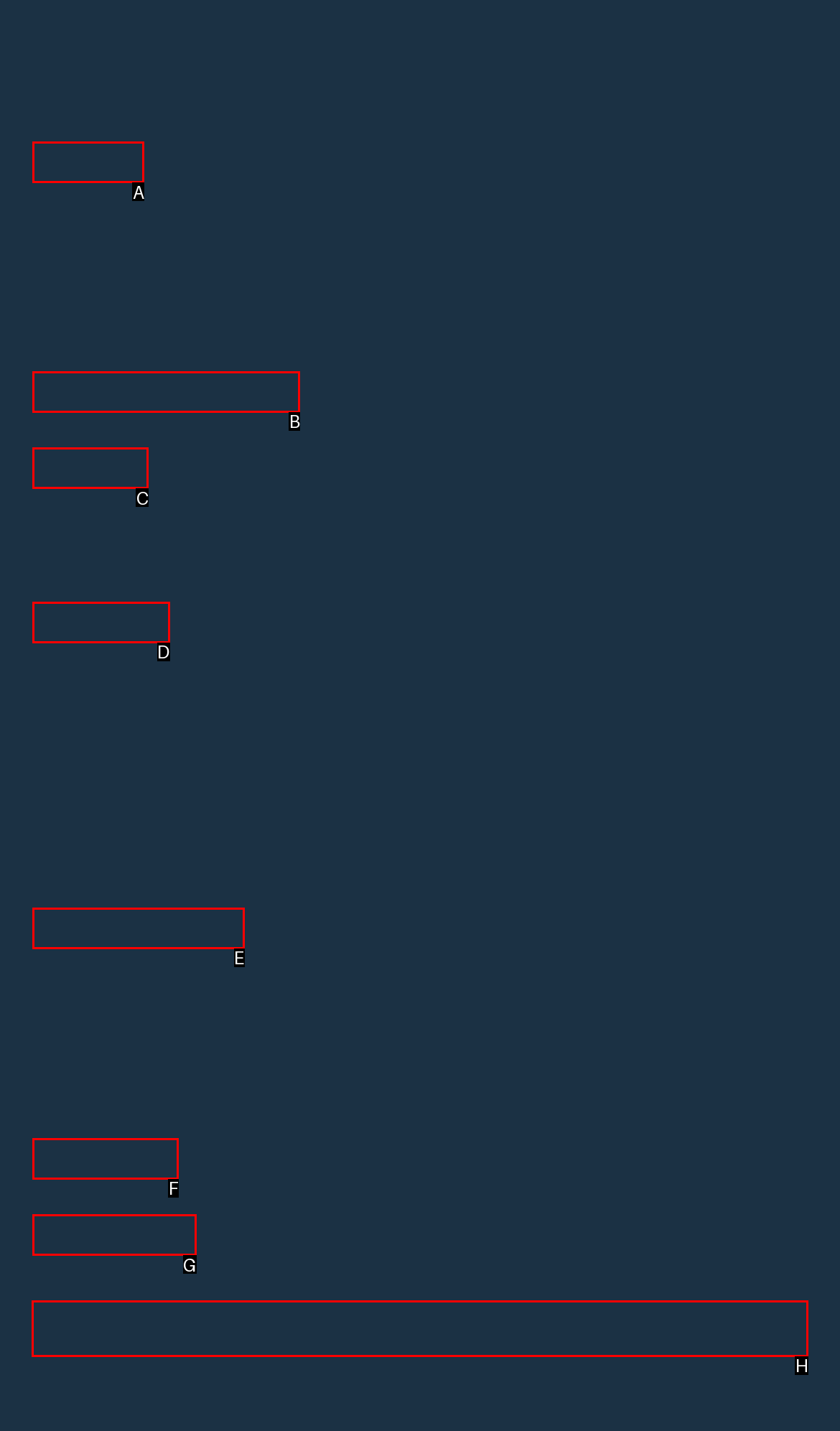Select the HTML element that needs to be clicked to carry out the task: Explore Resources
Provide the letter of the correct option.

H